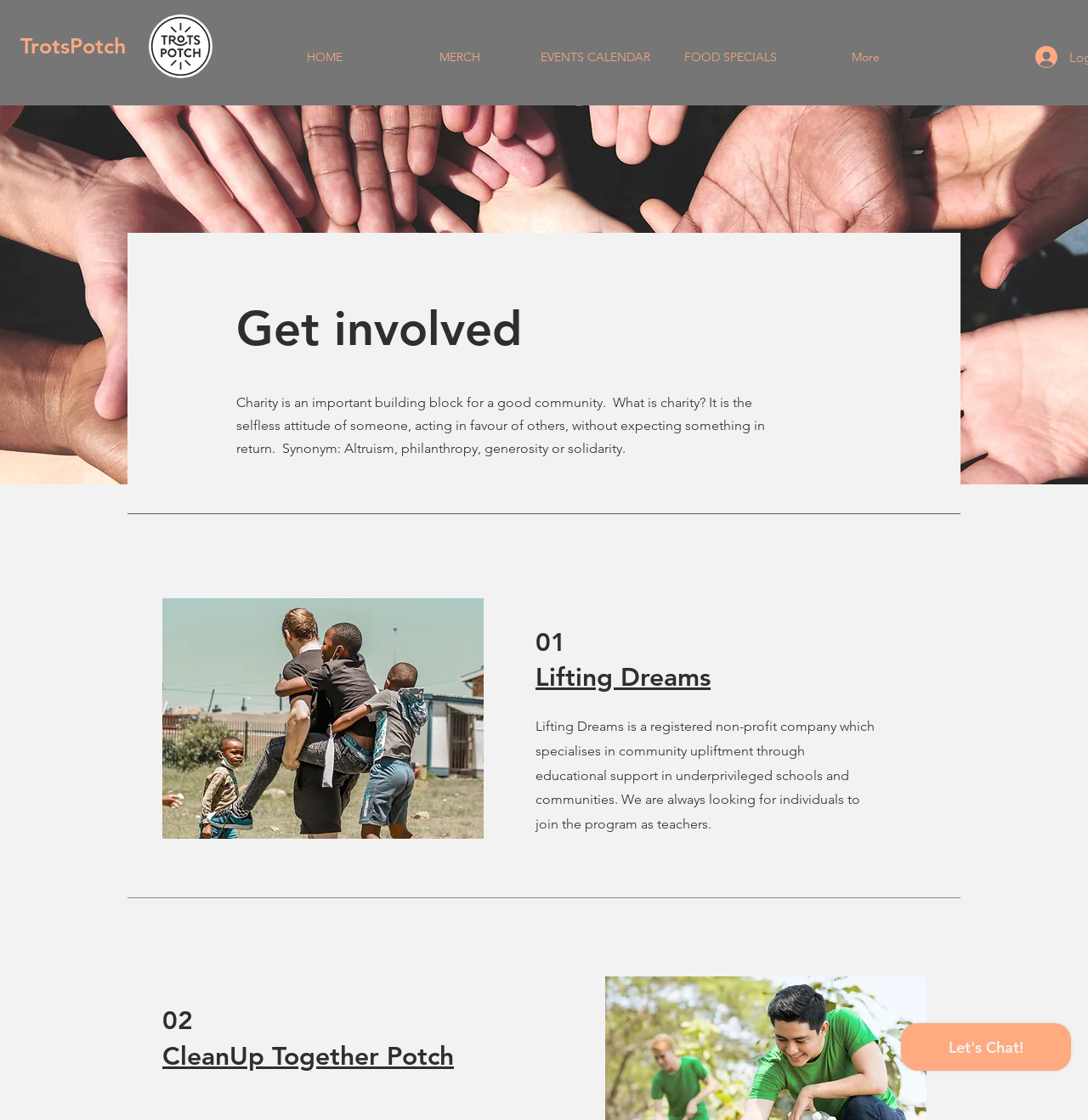Identify the bounding box for the UI element described as: "here". The coordinates should be four float numbers between 0 and 1, i.e., [left, top, right, bottom].

None